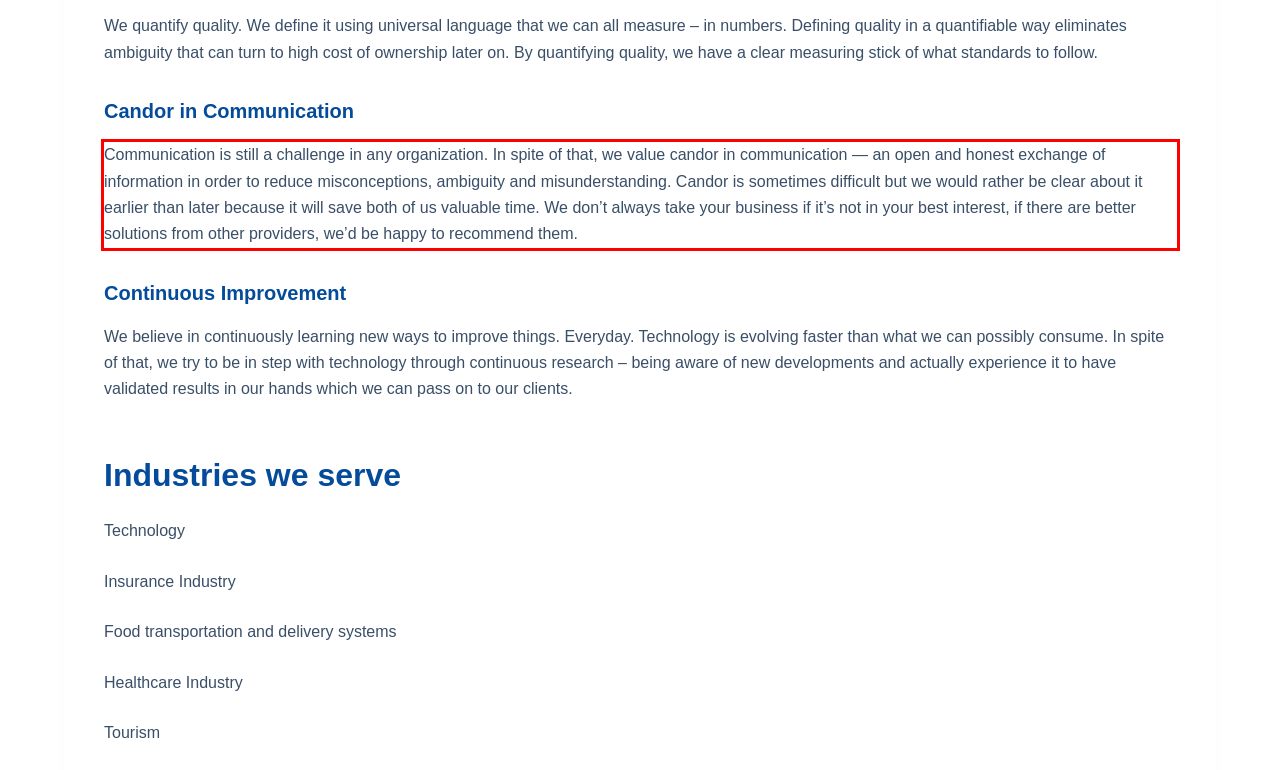Please take the screenshot of the webpage, find the red bounding box, and generate the text content that is within this red bounding box.

Communication is still a challenge in any organization. In spite of that, we value candor in communication — an open and honest exchange of information in order to reduce misconceptions, ambiguity and misunderstanding. Candor is sometimes difficult but we would rather be clear about it earlier than later because it will save both of us valuable time. We don’t always take your business if it’s not in your best interest, if there are better solutions from other providers, we’d be happy to recommend them.